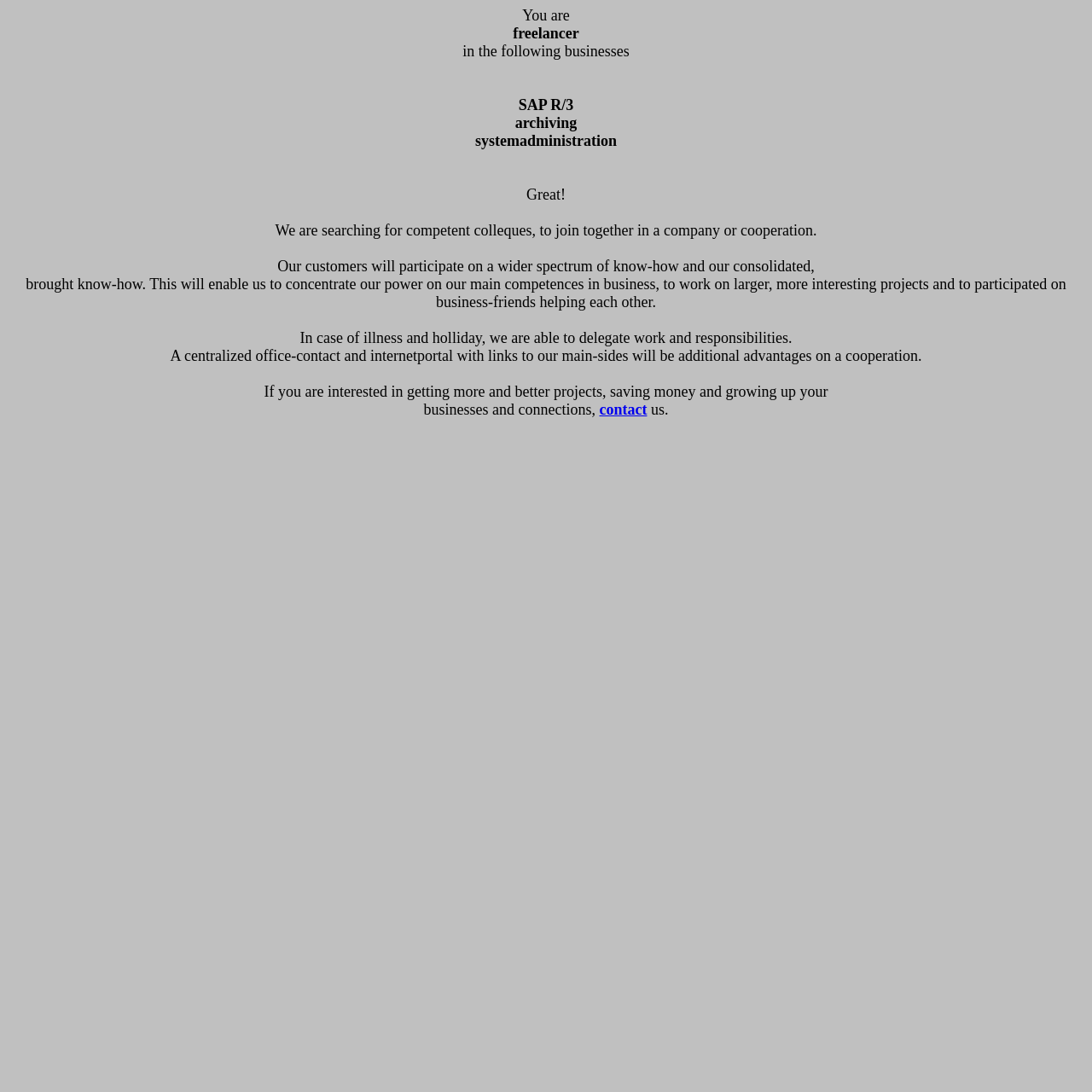Provide a brief response to the question below using a single word or phrase: 
What is the purpose of the company's cooperation?

Get more and better projects